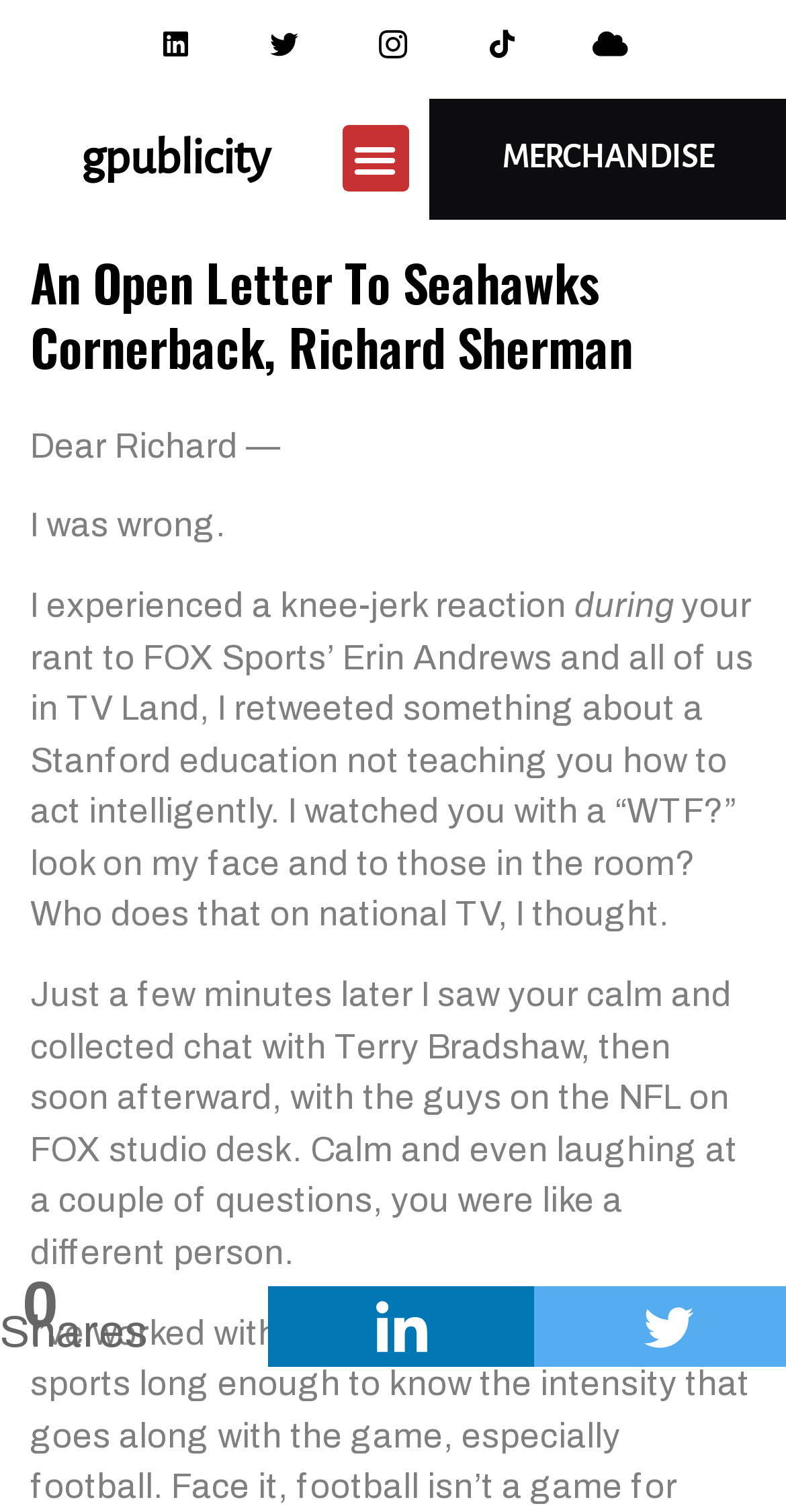Could you indicate the bounding box coordinates of the region to click in order to complete this instruction: "Toggle the menu".

[0.435, 0.083, 0.519, 0.127]